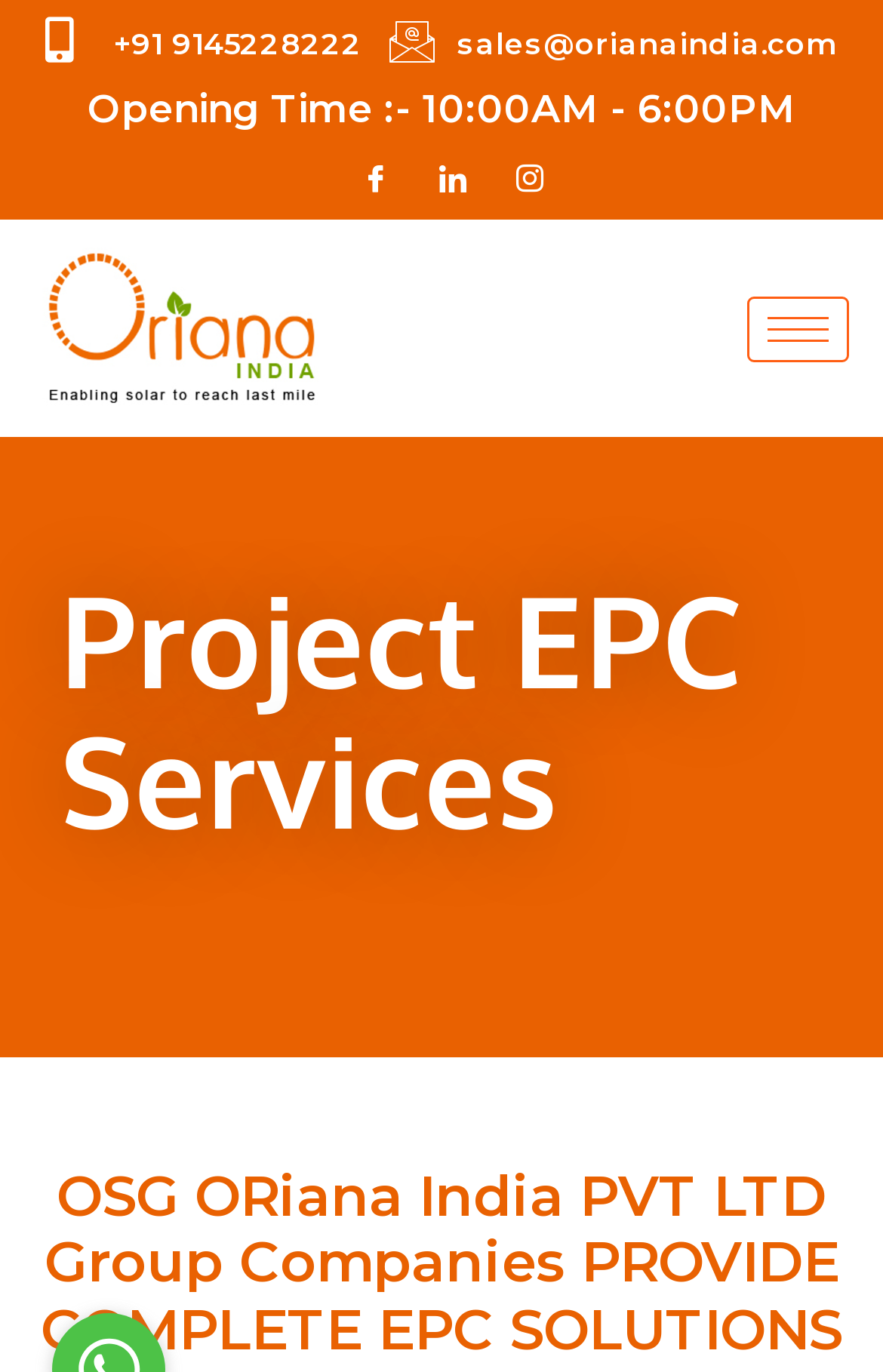What are the social media platforms linked on the webpage?
Analyze the screenshot and provide a detailed answer to the question.

The social media links can be found on the top section of the webpage, which are Facebook, LinkedIn, and Instagram. These links are likely provided for users to connect with the company or organization on various social media platforms.